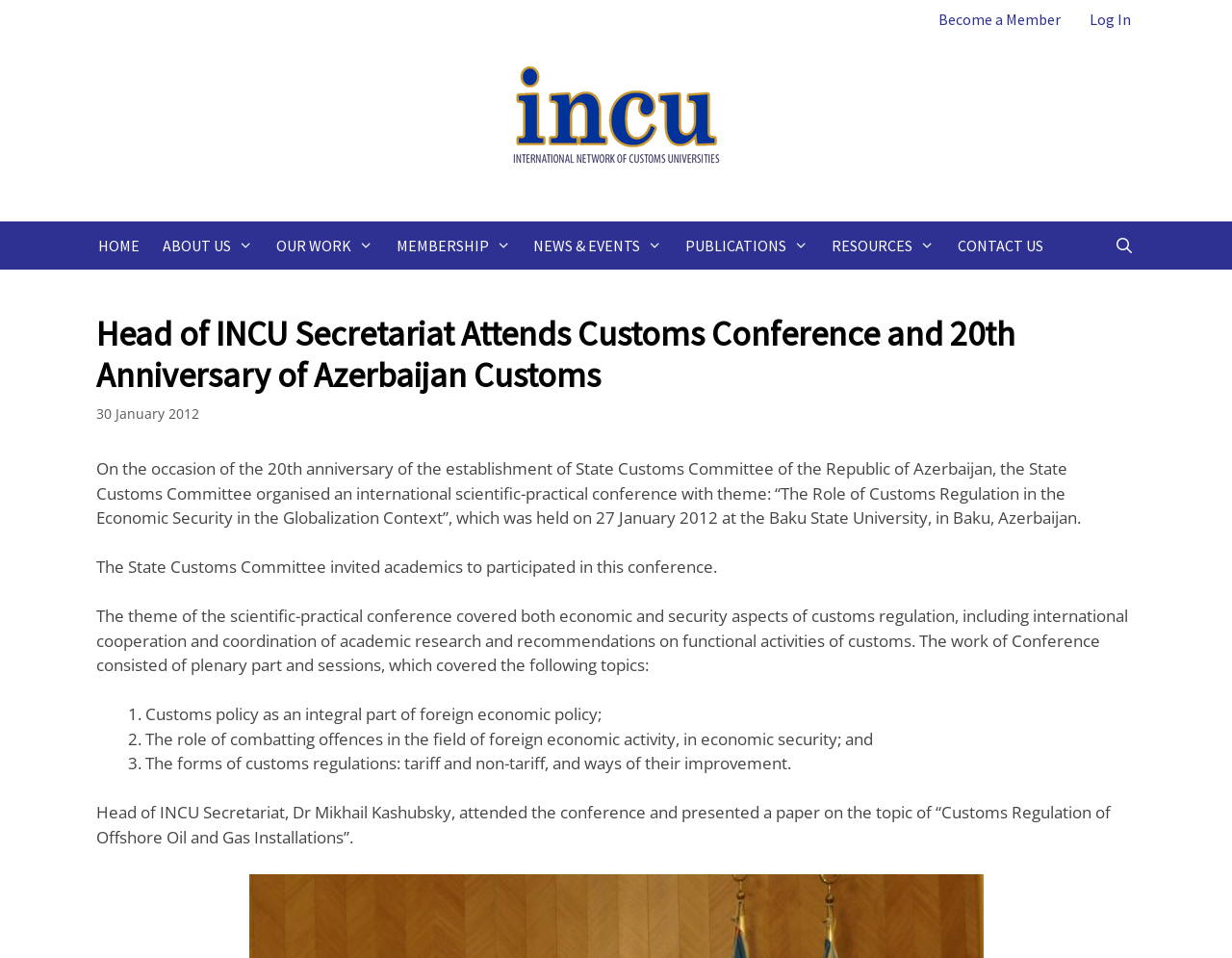Answer the question briefly using a single word or phrase: 
What is the name of the university where the conference was held?

Baku State University